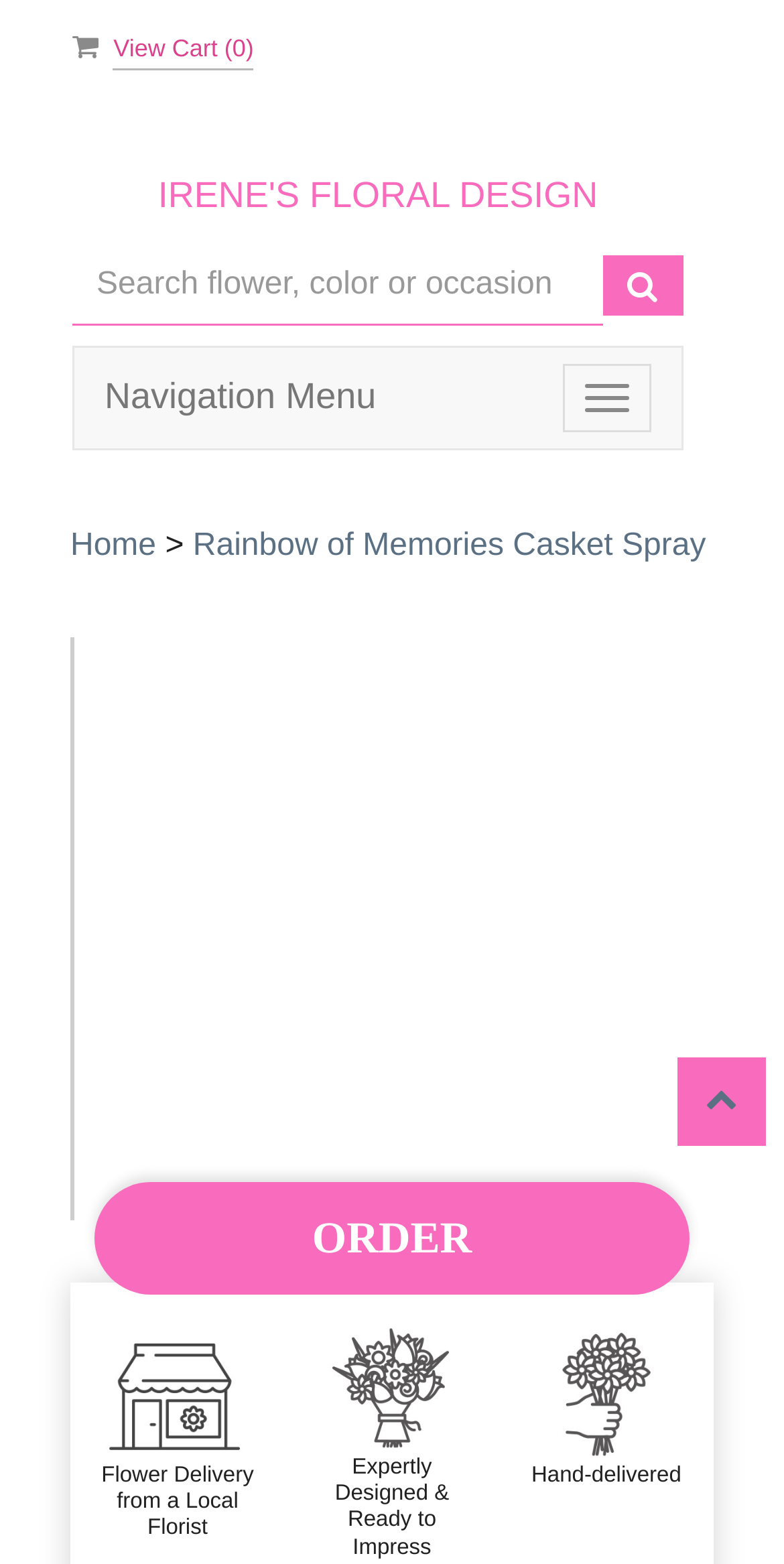Find the primary header on the webpage and provide its text.

Rainbow Of Memories Casket Spray